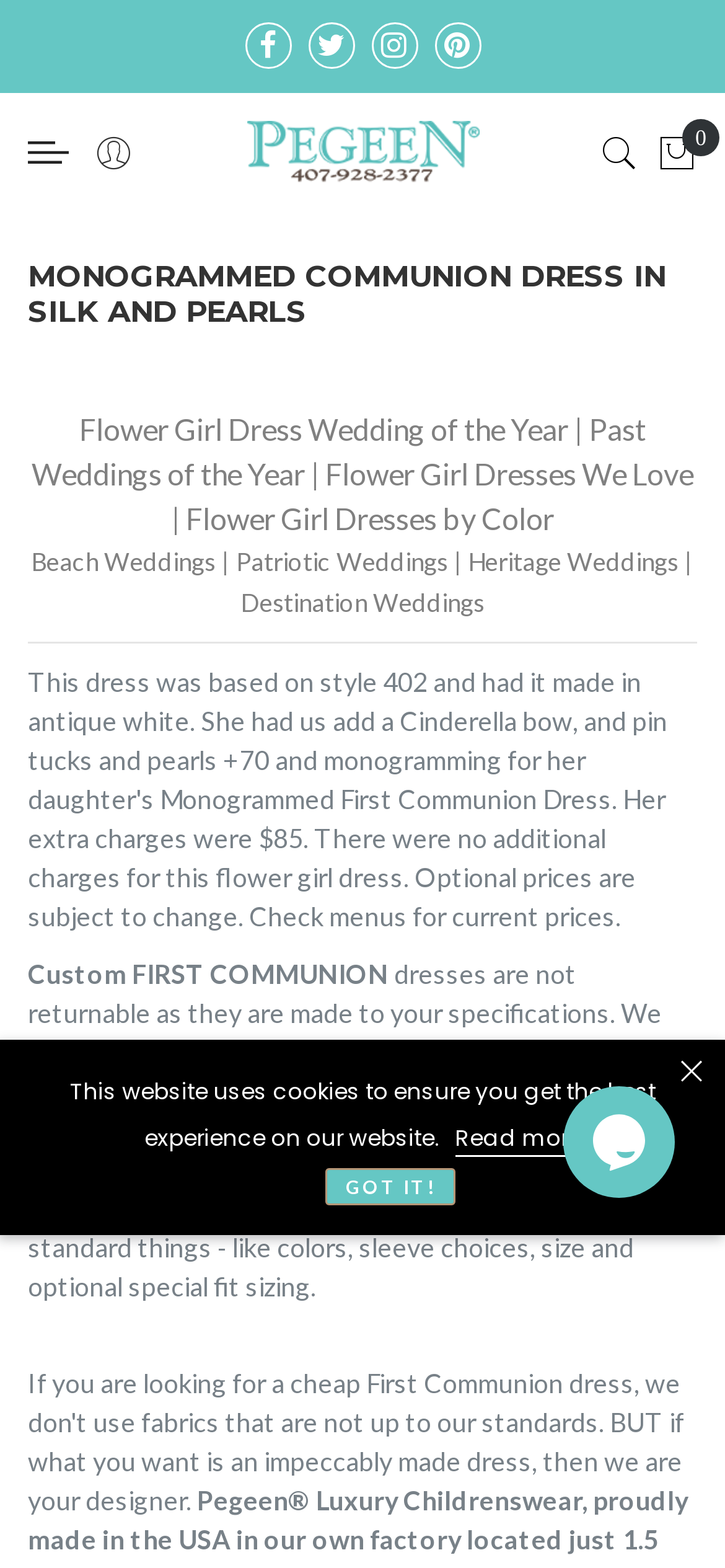What is the purpose of providing measurements for the communion dress? Look at the image and give a one-word or short phrase answer.

To ensure a perfect fit